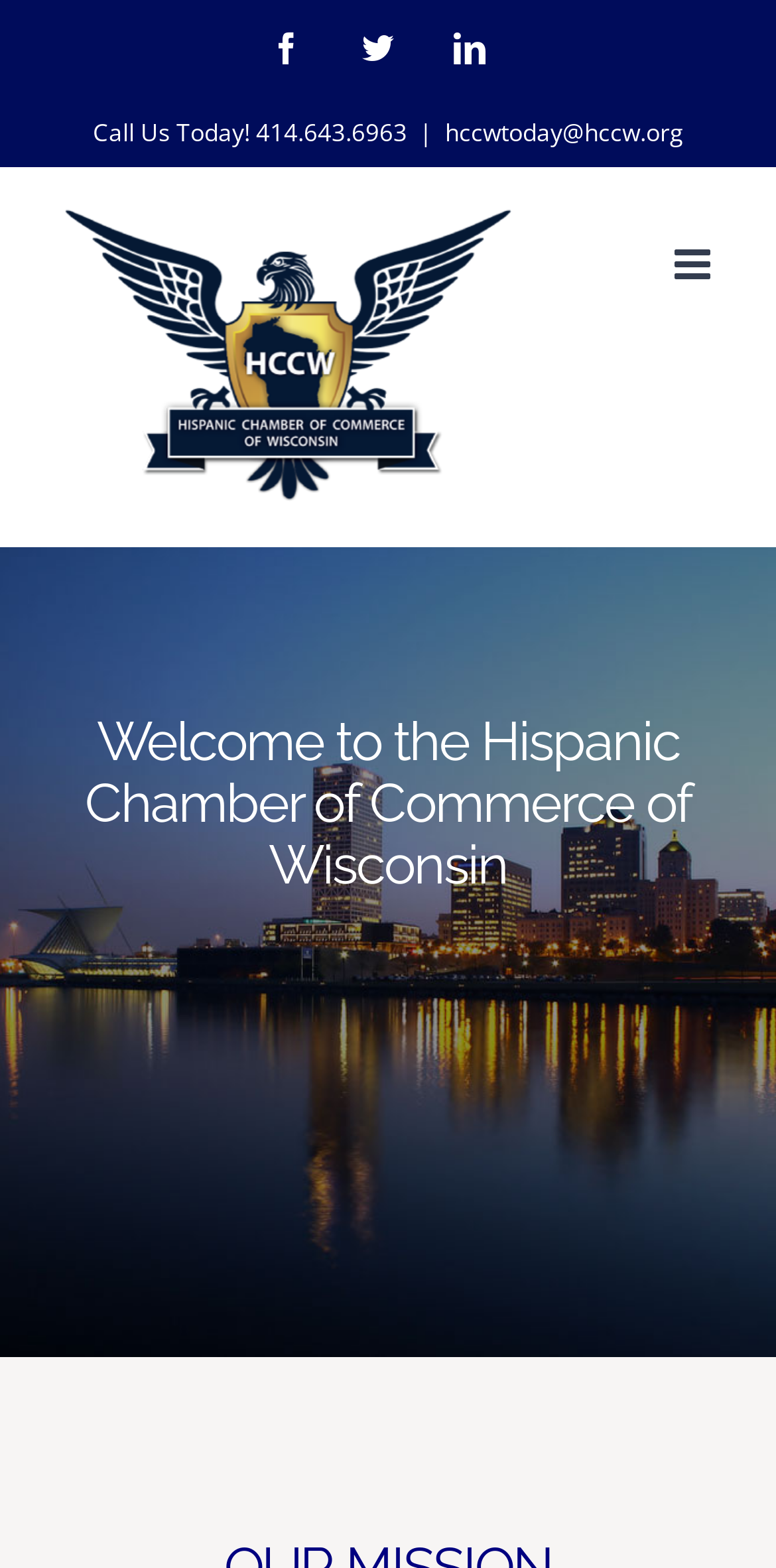Locate the bounding box coordinates of the area that needs to be clicked to fulfill the following instruction: "Call the chamber". The coordinates should be in the format of four float numbers between 0 and 1, namely [left, top, right, bottom].

[0.119, 0.074, 0.524, 0.095]